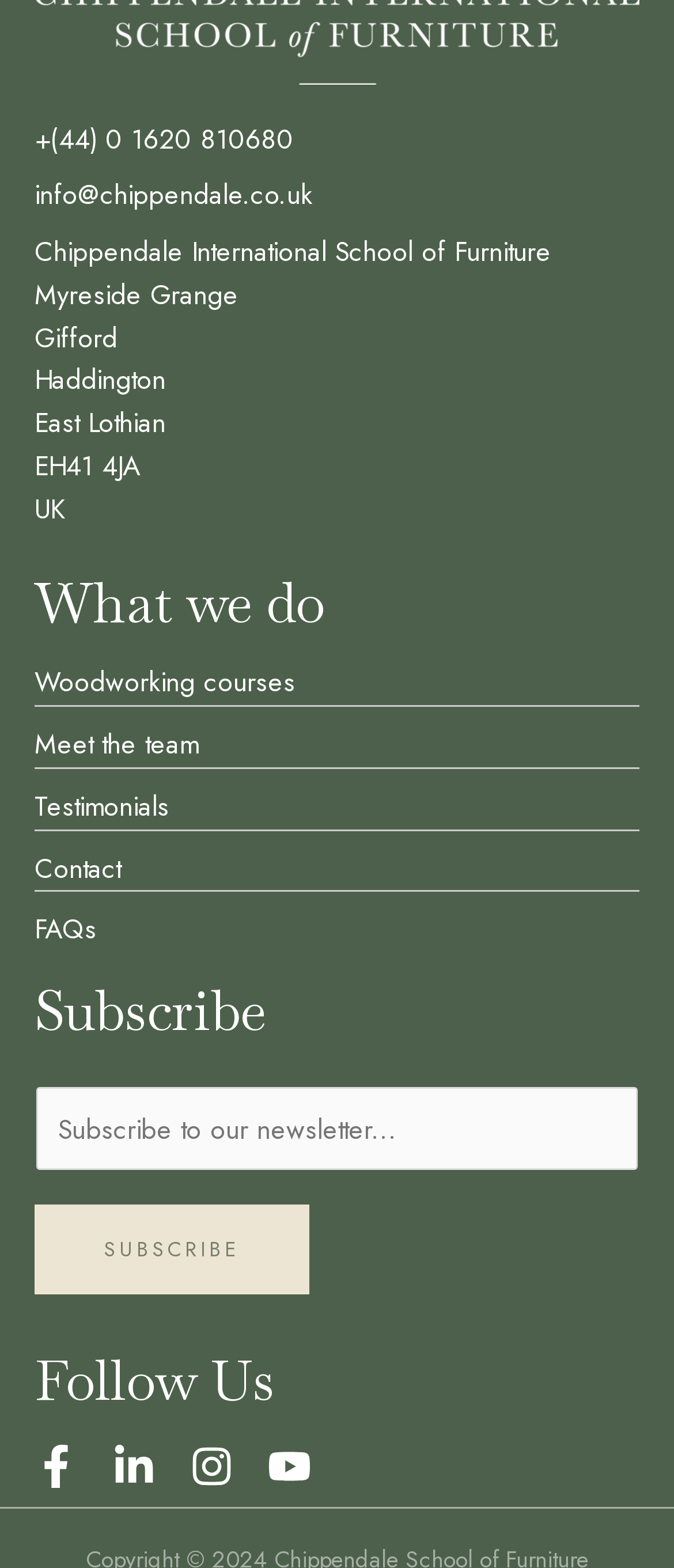Identify the bounding box coordinates of the specific part of the webpage to click to complete this instruction: "Follow us on Facebook".

[0.051, 0.921, 0.115, 0.949]